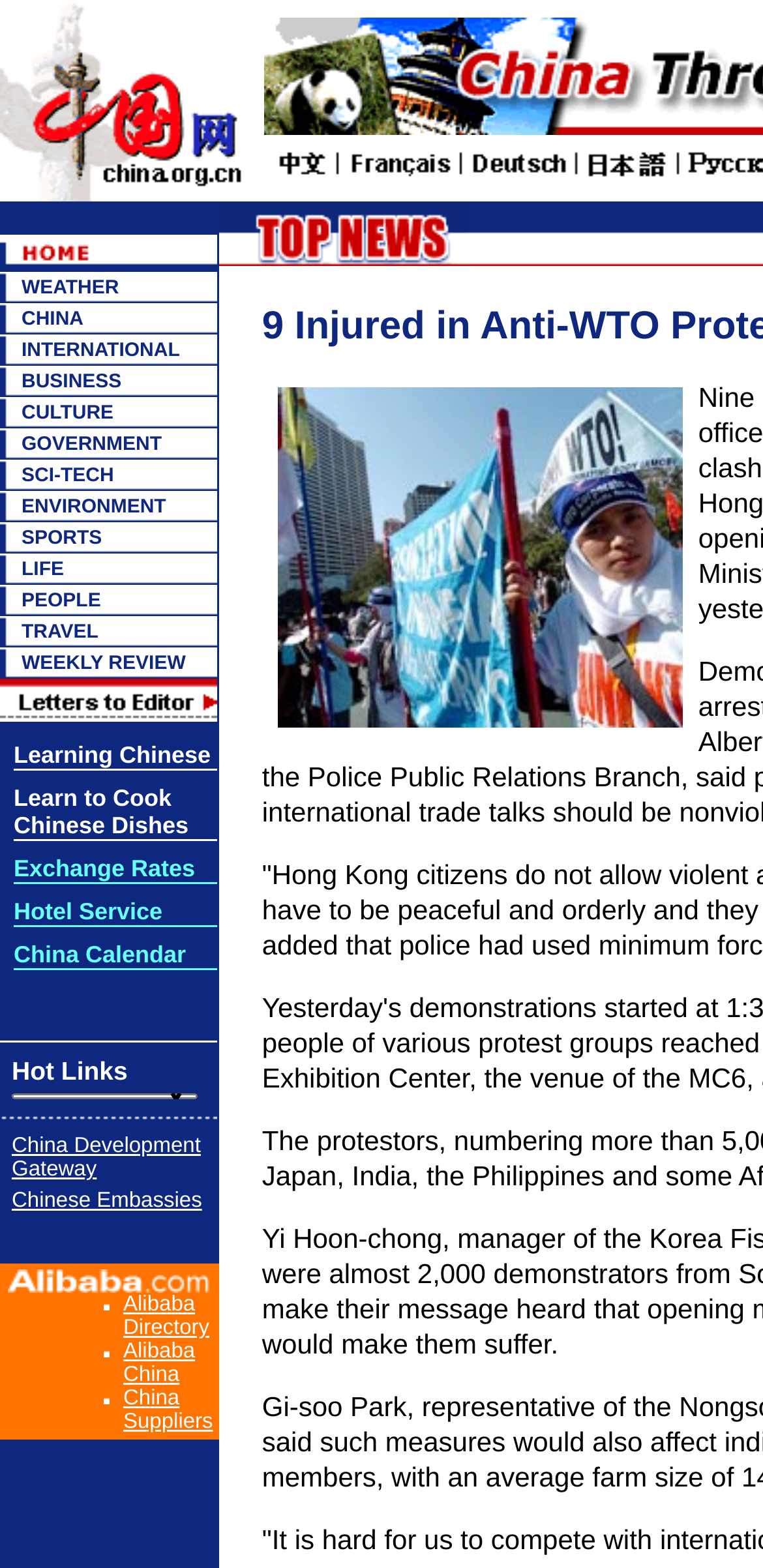Kindly determine the bounding box coordinates for the area that needs to be clicked to execute this instruction: "Click the CULTURE link".

[0.028, 0.256, 0.149, 0.27]